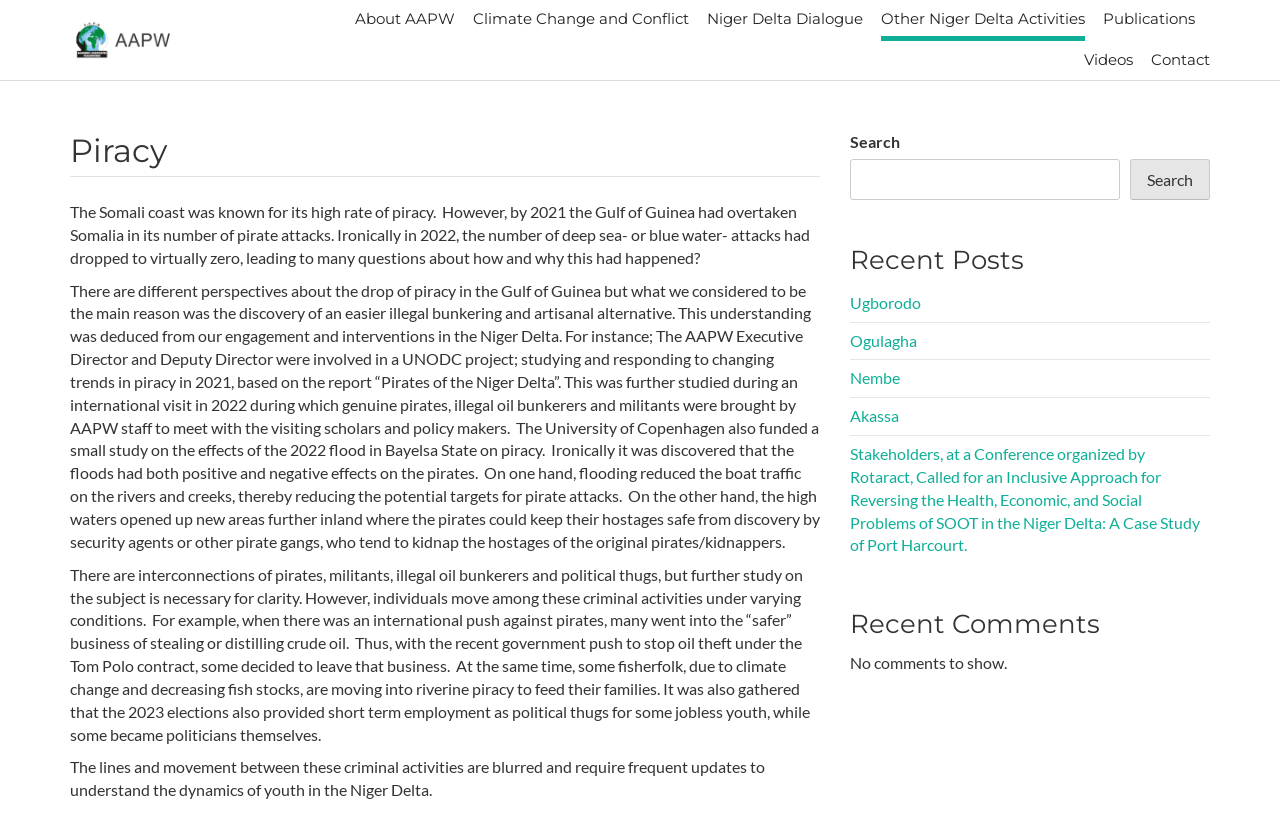Kindly respond to the following question with a single word or a brief phrase: 
What is the purpose of the search box on the webpage?

To search the website